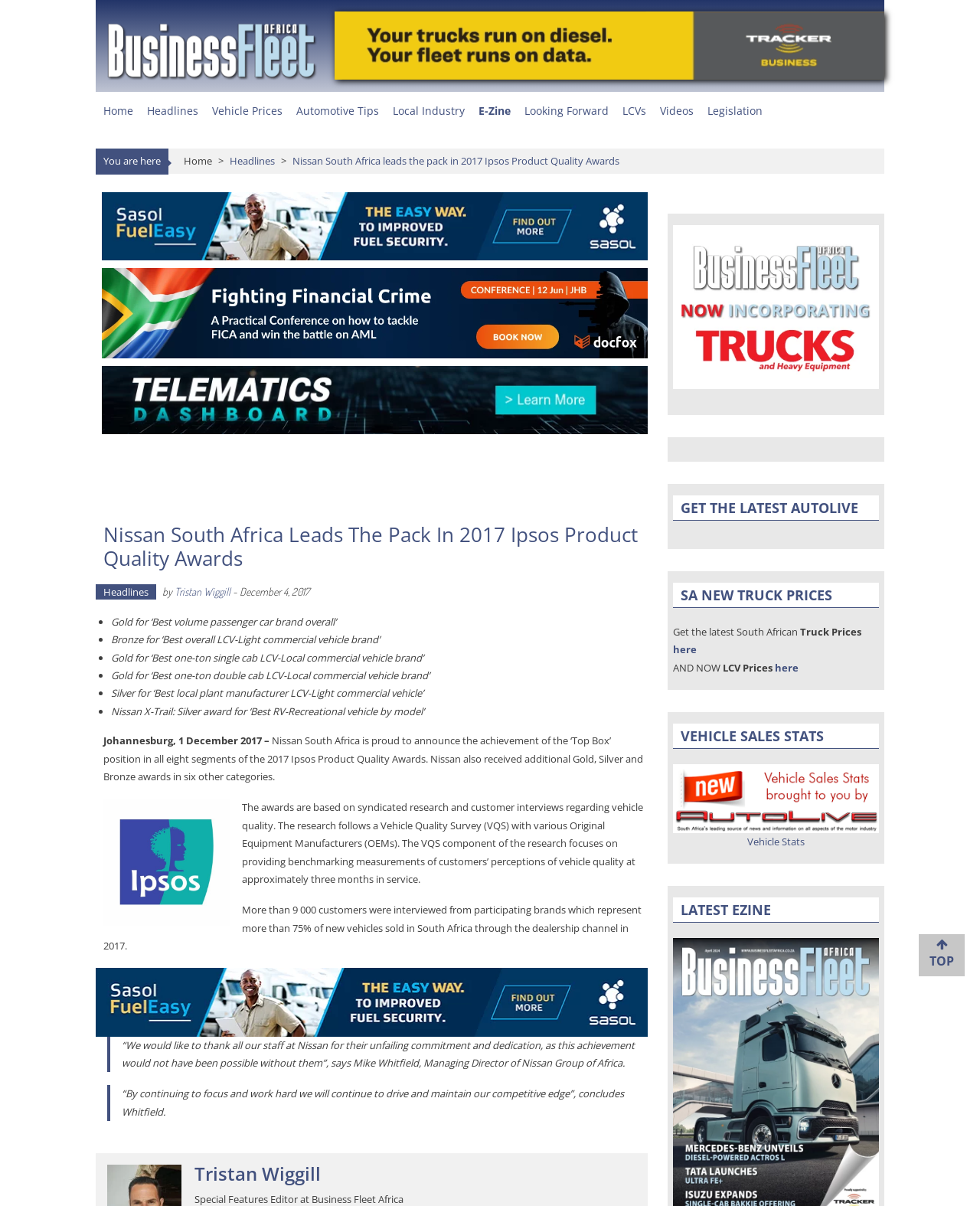Find the UI element described as: "Headlines" and predict its bounding box coordinates. Ensure the coordinates are four float numbers between 0 and 1, [left, top, right, bottom].

[0.15, 0.086, 0.202, 0.098]